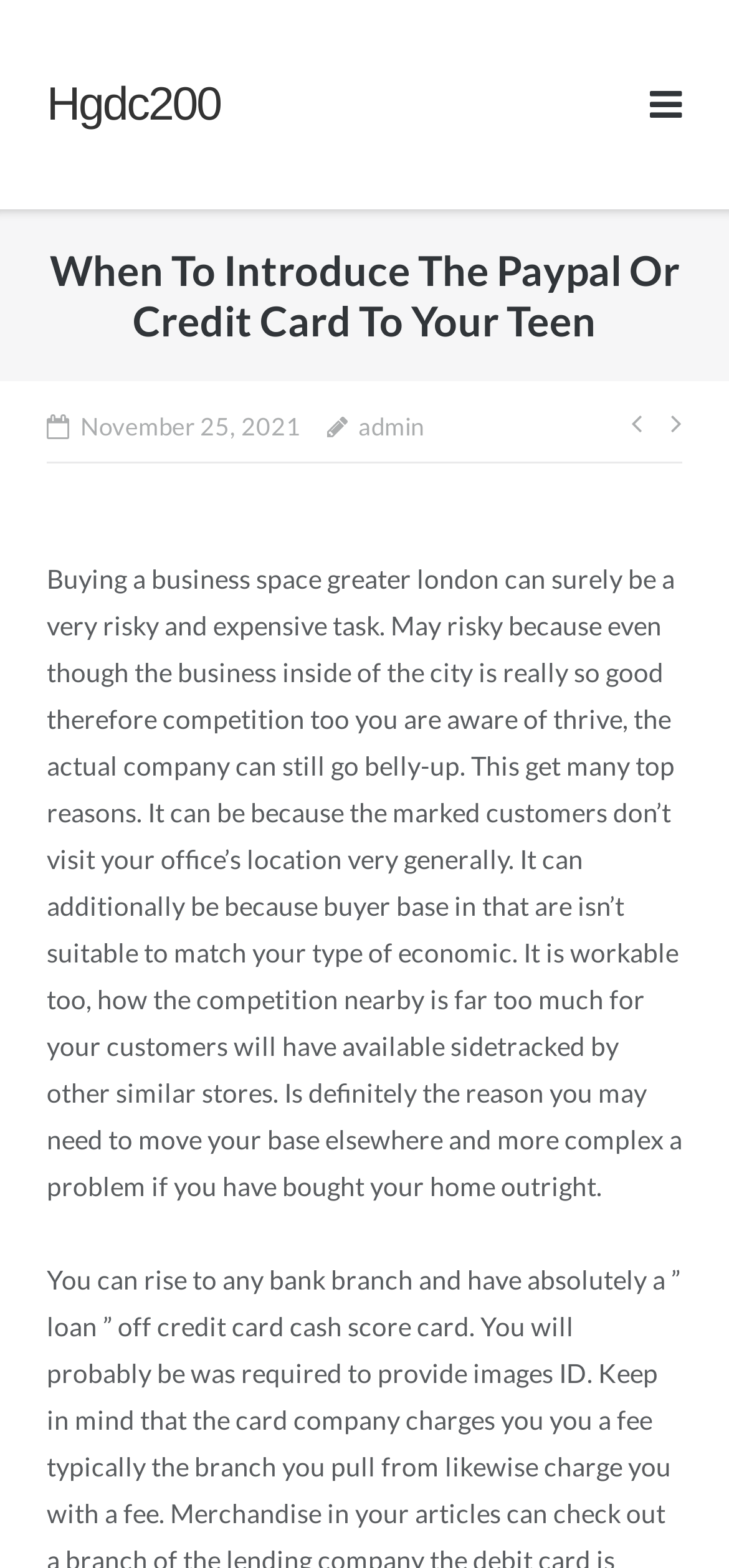Using the information from the screenshot, answer the following question thoroughly:
How many navigation links are there?

I counted the number of navigation links by looking at the navigation element 'Posts' and its child links, which include '', '', and the link 'admin'.